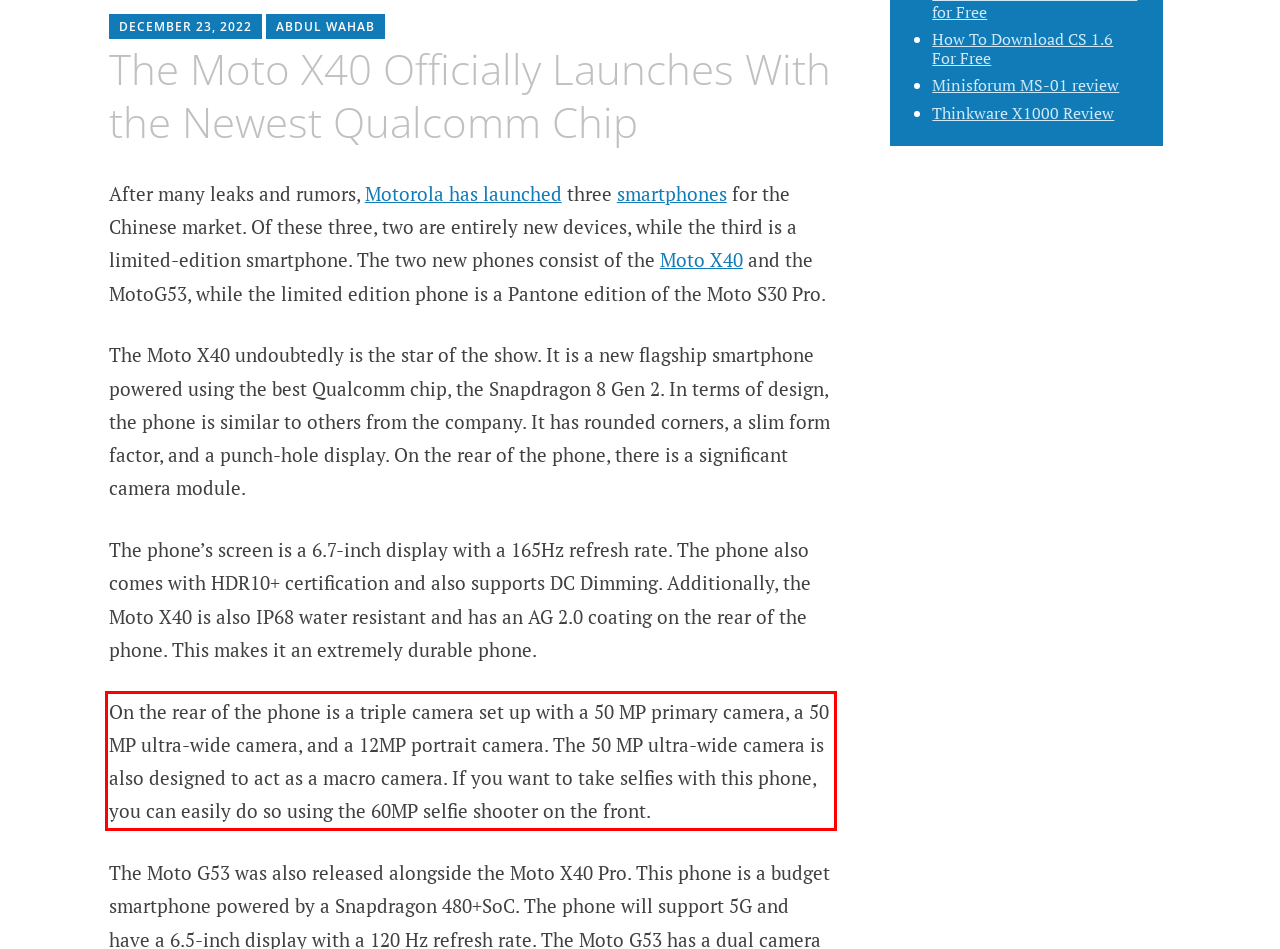Examine the screenshot of the webpage, locate the red bounding box, and generate the text contained within it.

On the rear of the phone is a triple camera set up with a 50 MP primary camera, a 50 MP ultra-wide camera, and a 12MP portrait camera. The 50 MP ultra-wide camera is also designed to act as a macro camera. If you want to take selfies with this phone, you can easily do so using the 60MP selfie shooter on the front.